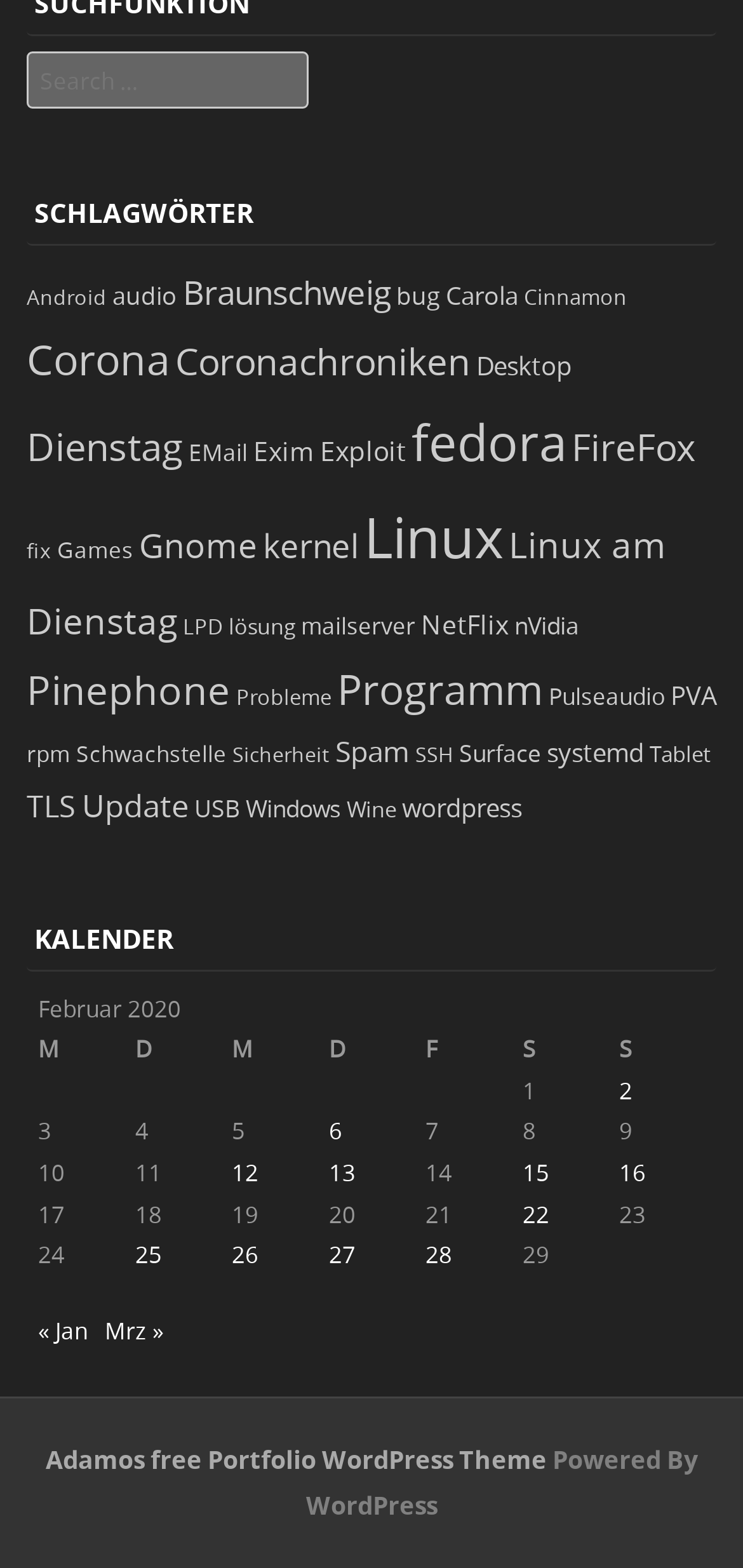Pinpoint the bounding box coordinates of the area that should be clicked to complete the following instruction: "Search for keywords". The coordinates must be given as four float numbers between 0 and 1, i.e., [left, top, right, bottom].

[0.036, 0.033, 0.415, 0.07]